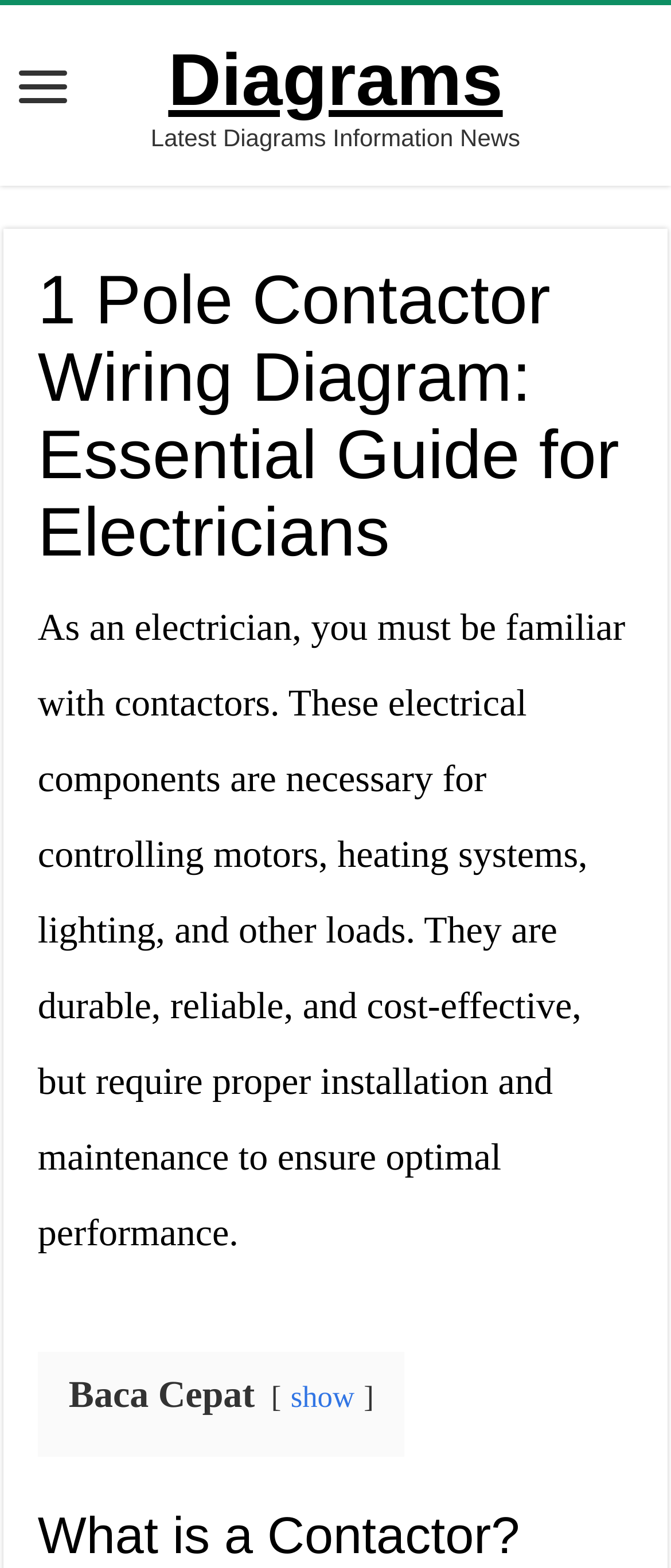Construct a thorough caption encompassing all aspects of the webpage.

The webpage is about contactors, an essential electrical component for electricians. At the top left corner, there is a link to open menus. Below it, a heading "Diagrams Latest Diagrams Information News" spans the entire width of the page. Within this heading, there is a link to "Diagrams" located at the center. 

Further down, a prominent heading "1 Pole Contactor Wiring Diagram: Essential Guide for Electricians" occupies most of the page width. Below this heading, a paragraph of text explains the importance of contactors, stating that they are necessary for controlling motors, heating systems, and lighting, and that they require proper installation and maintenance for optimal performance. This text block takes up a significant portion of the page.

At the bottom left, there is a "Baca Cepat" text, which is Indonesian for "Read Fast". To the right of this text, a "show" link is located. At the very bottom of the page, a heading "What is a Contactor?" is positioned.